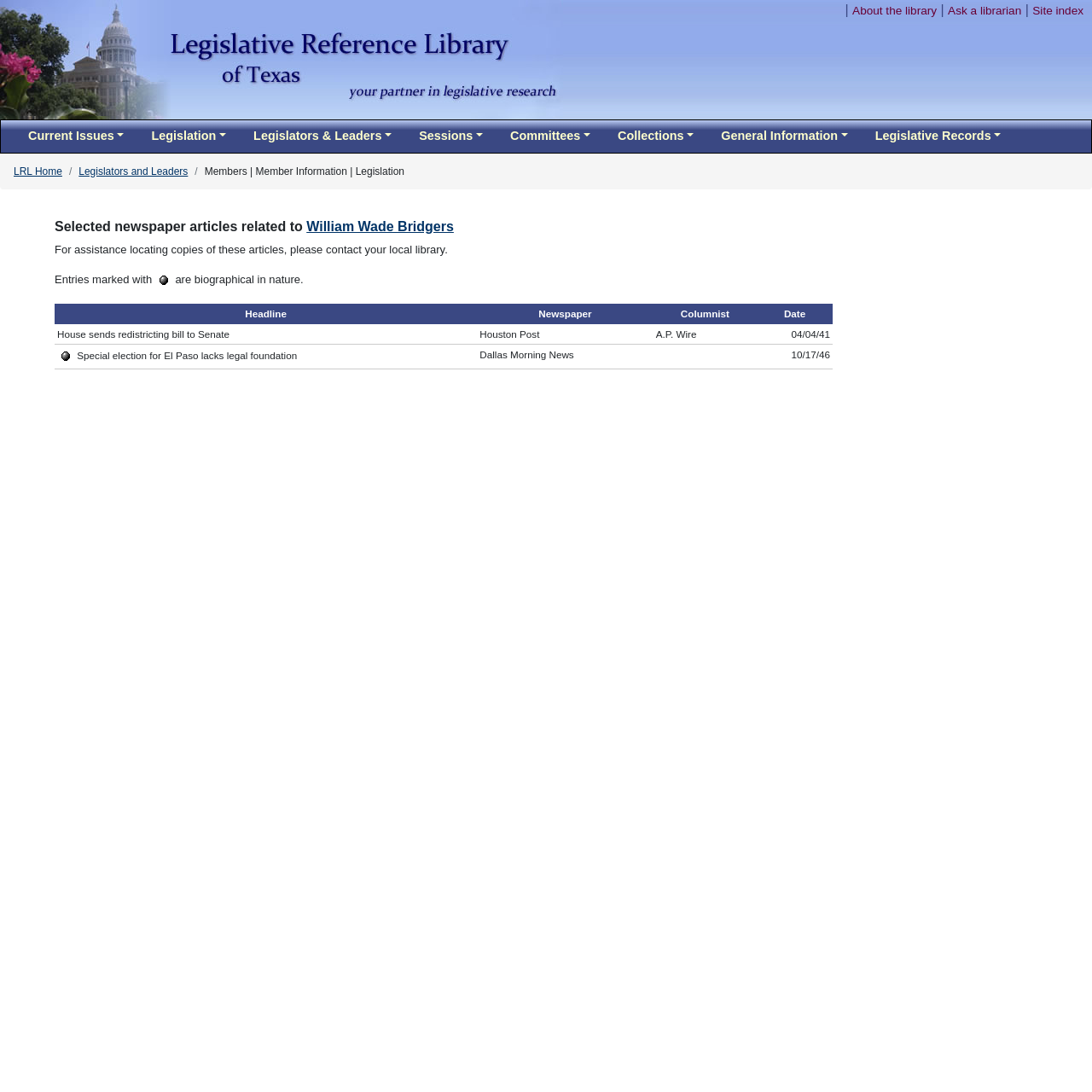What is the main topic of the webpage? Based on the screenshot, please respond with a single word or phrase.

Legislators and Leaders